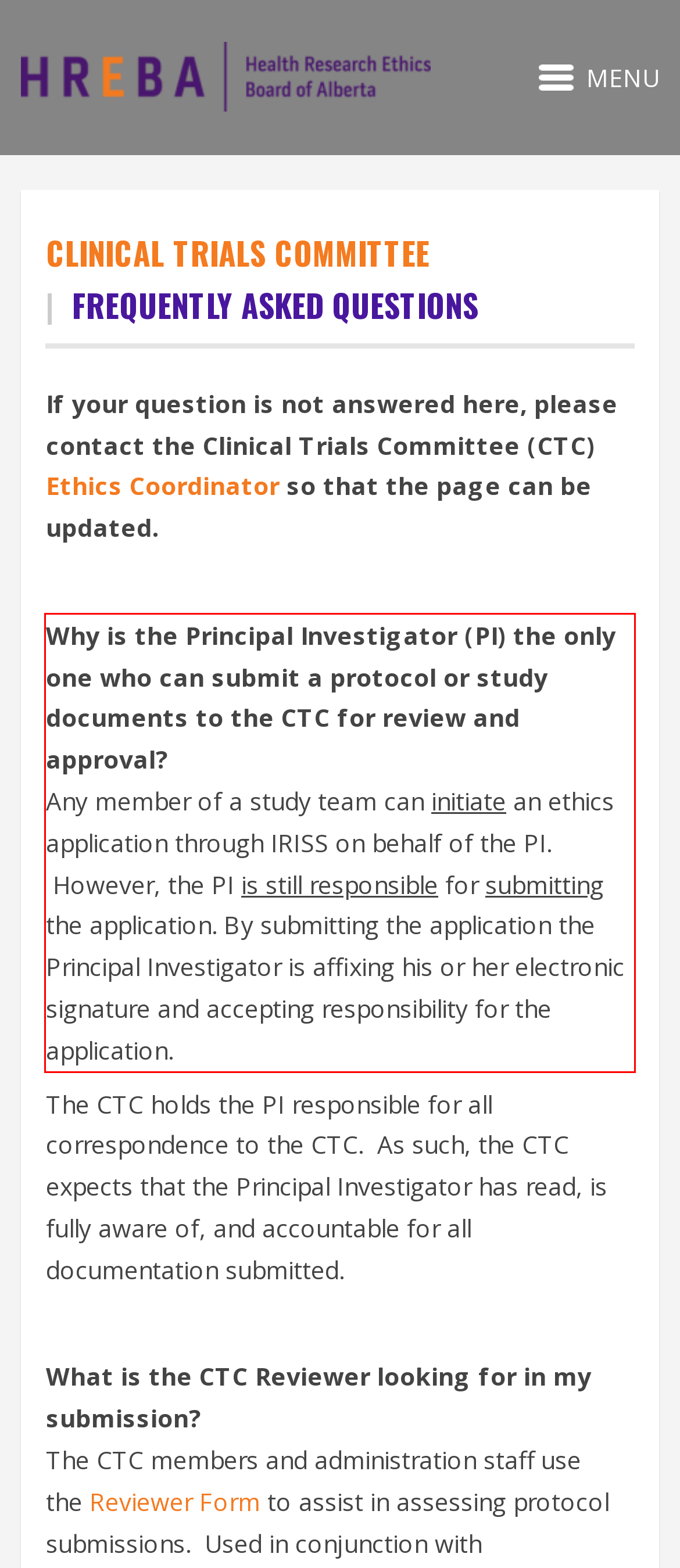Please look at the screenshot provided and find the red bounding box. Extract the text content contained within this bounding box.

Why is the Principal Investigator (PI) the only one who can submit a protocol or study documents to the CTC for review and approval? Any member of a study team can initiate an ethics application through IRISS on behalf of the PI. However, the PI is still responsible for submitting the application. By submitting the application the Principal Investigator is affixing his or her electronic signature and accepting responsibility for the application.